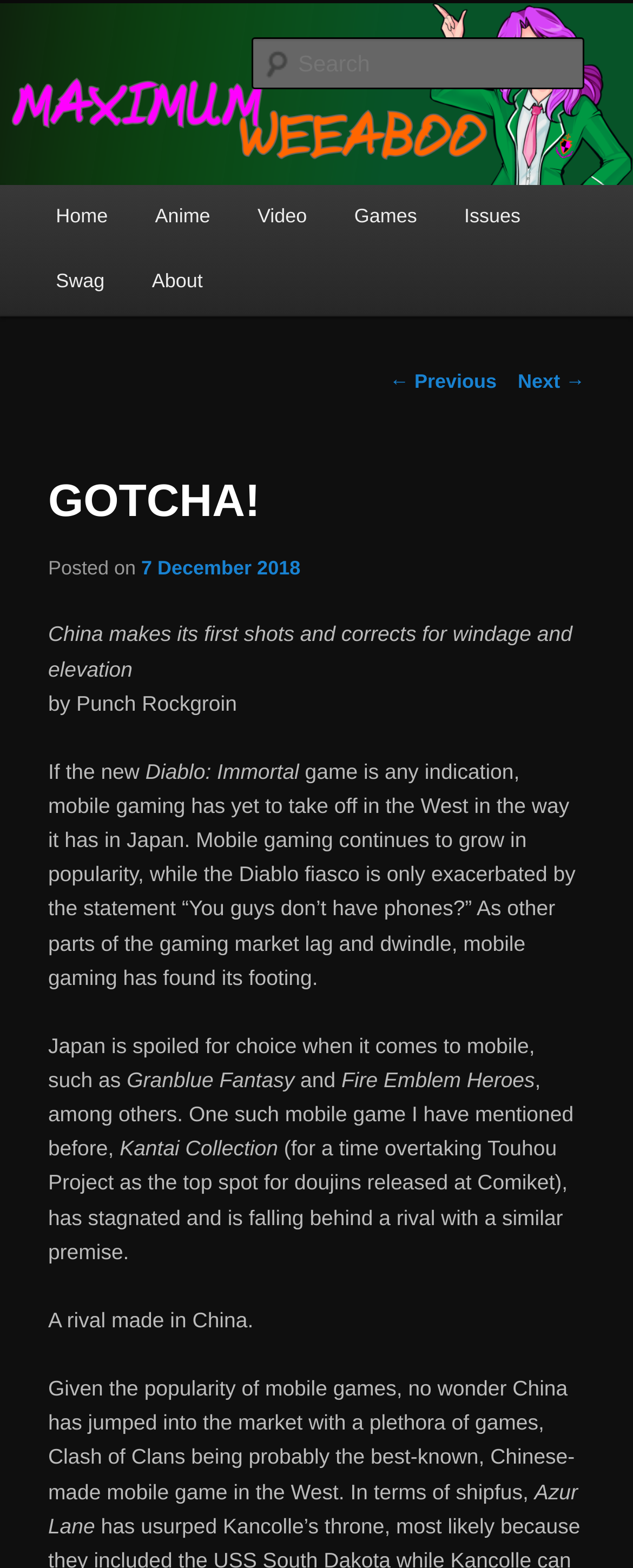Can you specify the bounding box coordinates of the area that needs to be clicked to fulfill the following instruction: "Learn more about the author"?

[0.203, 0.16, 0.358, 0.201]